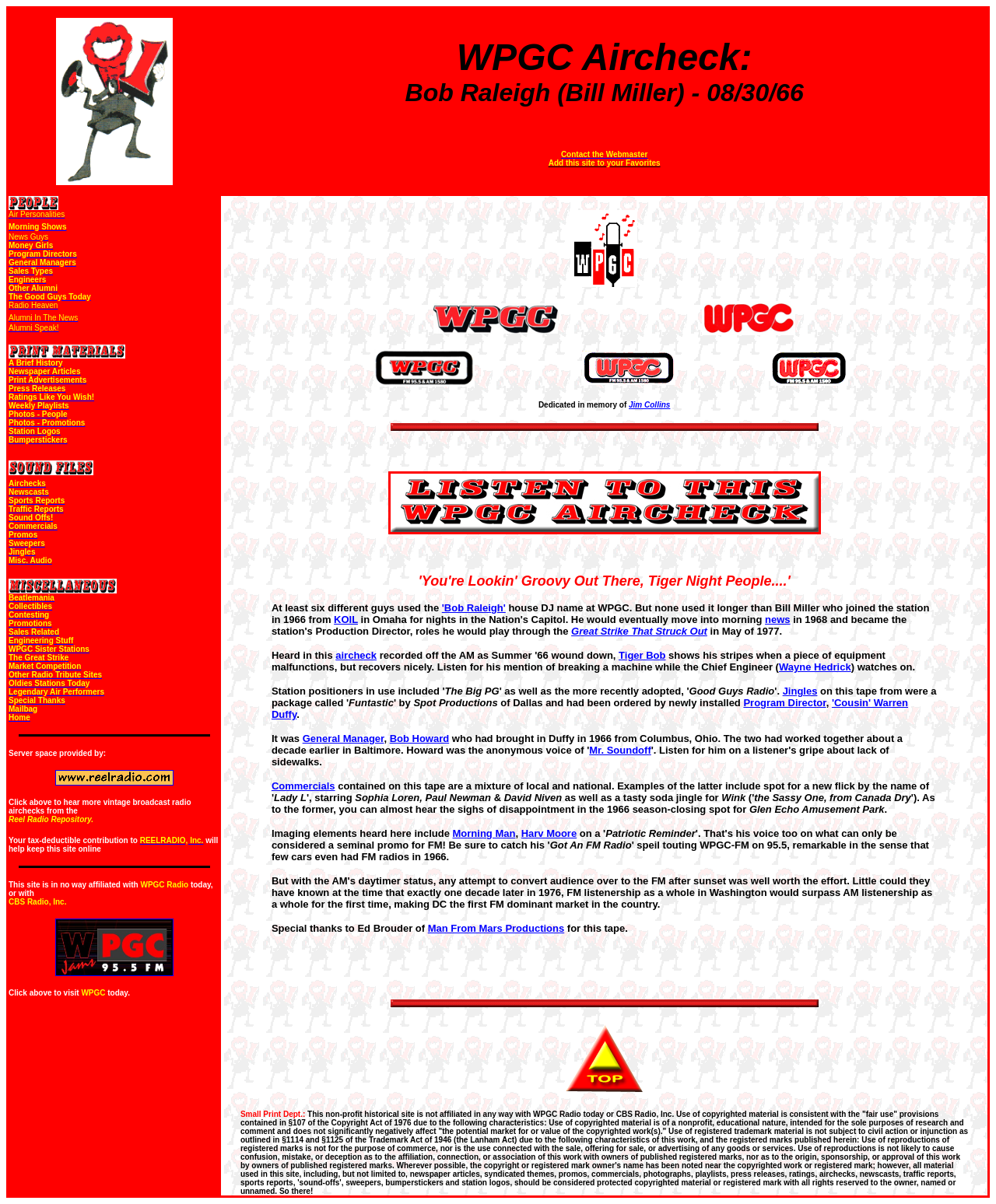Show the bounding box coordinates of the region that should be clicked to follow the instruction: "Check out the Reel Radio Repository."

[0.14, 0.691, 0.204, 0.702]